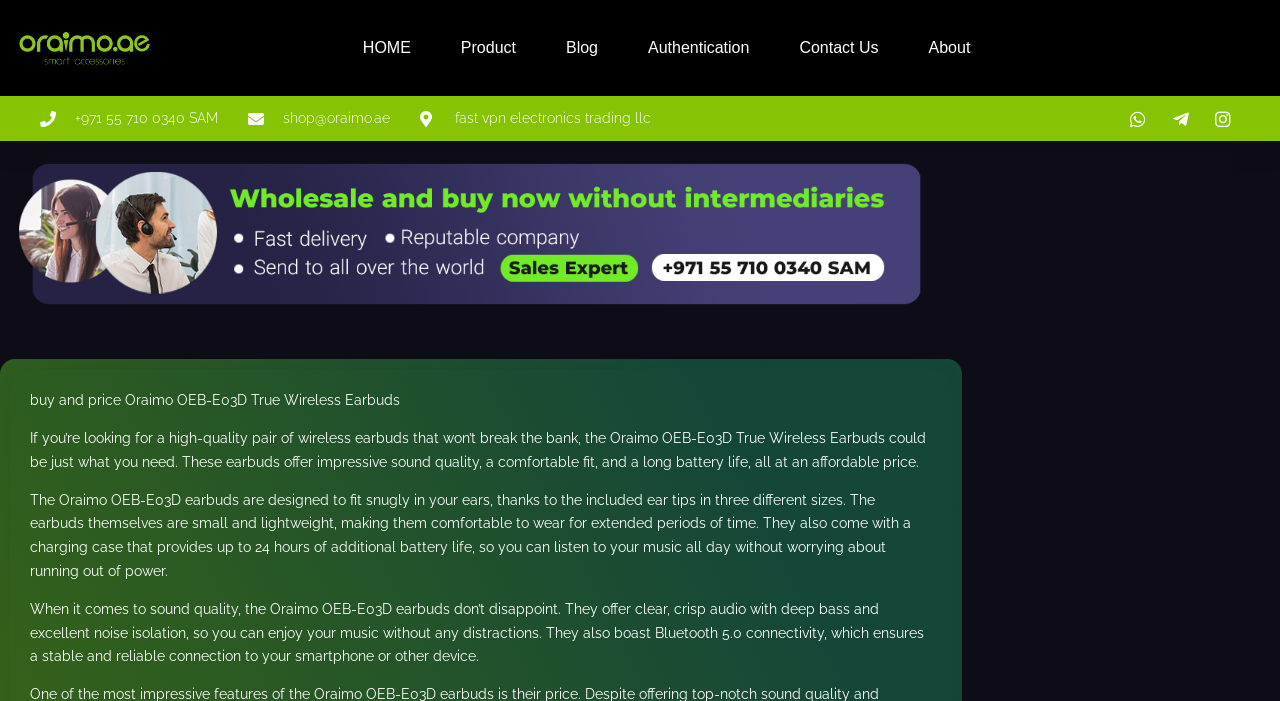How many different sizes of ear tips are included with the Oraimo OEB-E03D earbuds?
Provide a short answer using one word or a brief phrase based on the image.

three